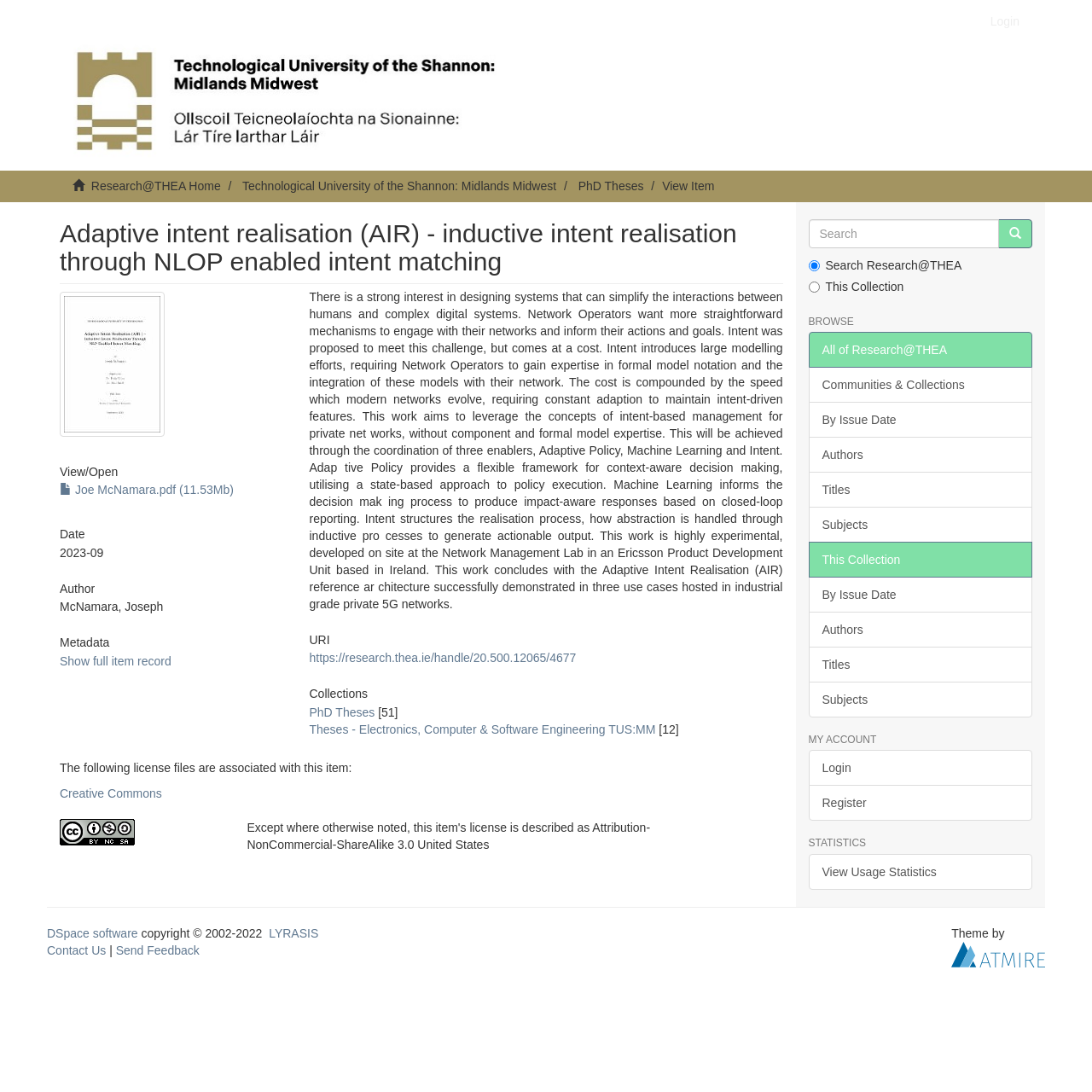Locate the bounding box coordinates of the element's region that should be clicked to carry out the following instruction: "Search for something". The coordinates need to be four float numbers between 0 and 1, i.e., [left, top, right, bottom].

[0.74, 0.201, 0.915, 0.227]